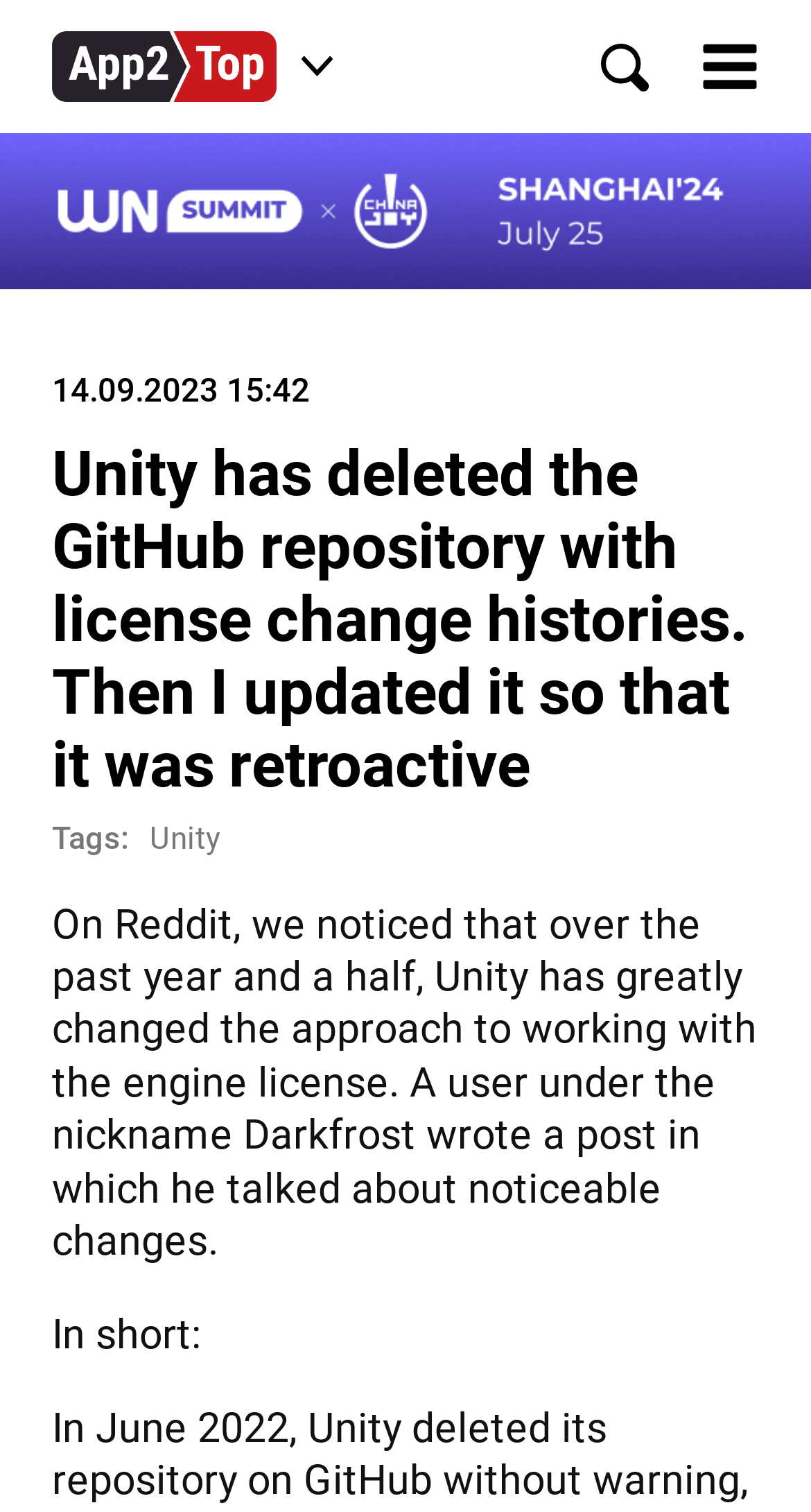Answer the question below in one word or phrase:
What is the text next to the 'Tags:' heading?

Unity